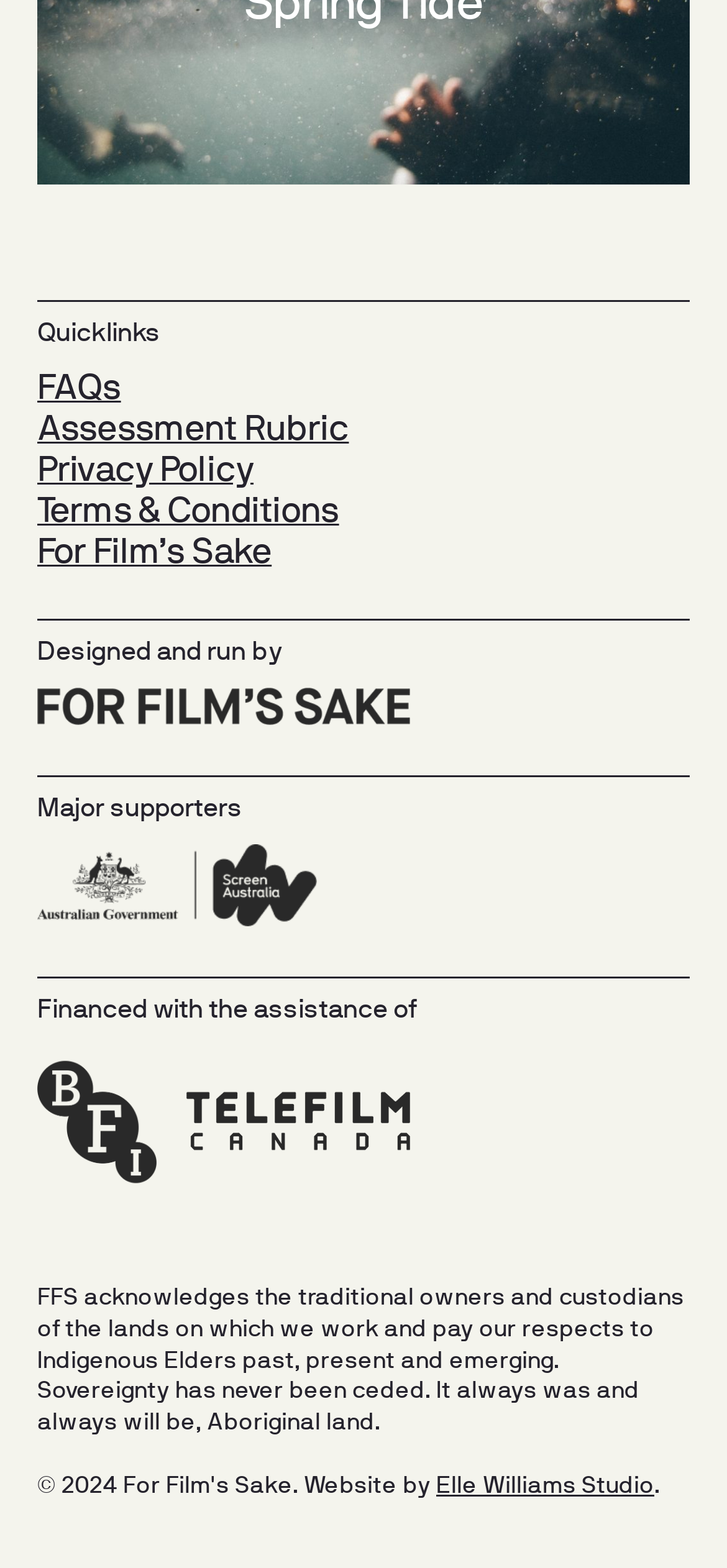Use a single word or phrase to answer the question: How many headings are on the webpage?

3